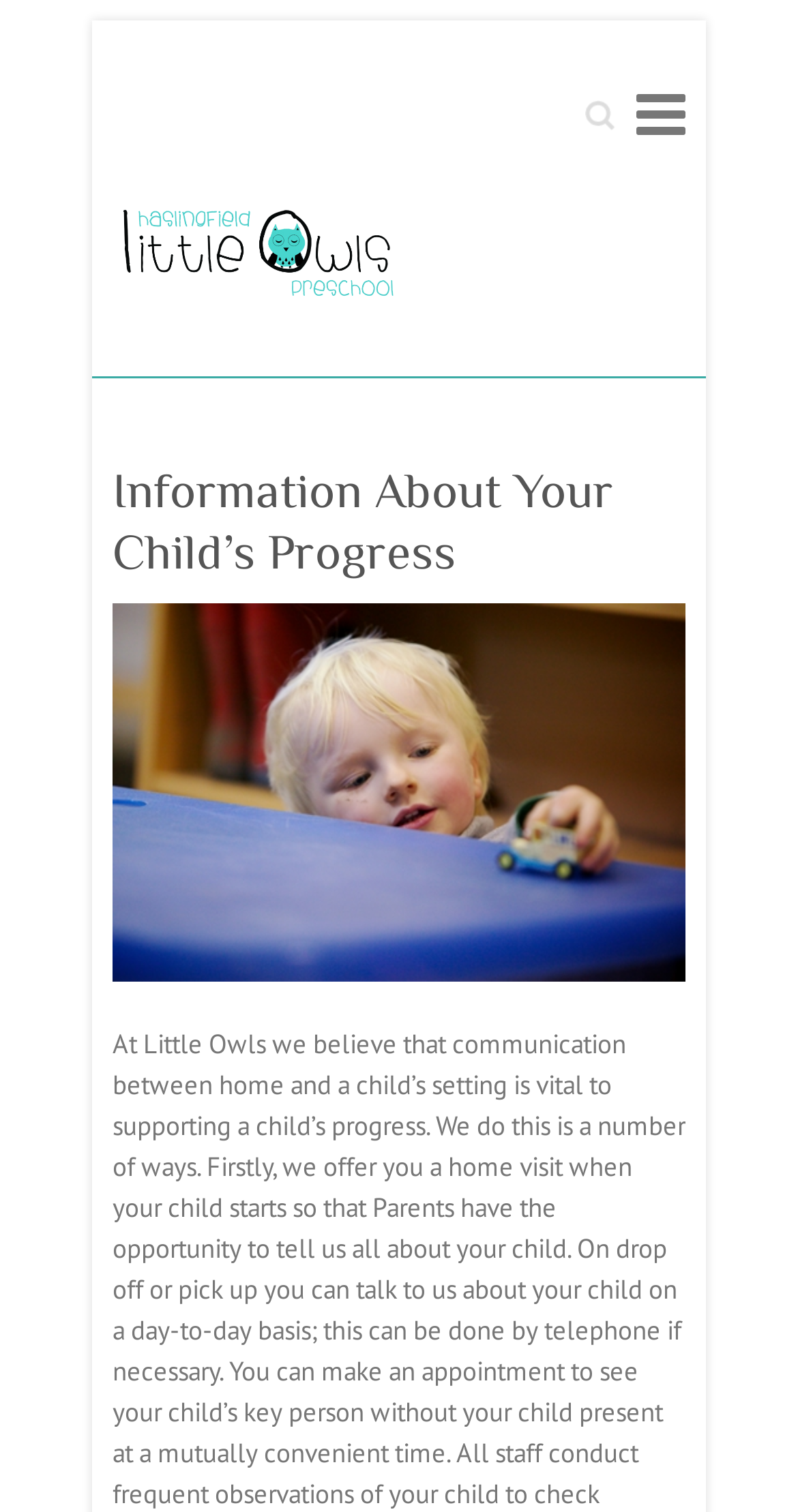Deliver a detailed narrative of the webpage's visual and textual elements.

The webpage is about "Information About Your Child's Progress" at Haslingfield Little Owls. At the top right corner, there is a search function consisting of a "Search" static text and a corresponding textbox. Next to the search function, there is a responsive menu button with an icon. 

On the top left, there is a heading with the title "Haslingfield Little Owls", which is also a link. This heading contains an image with the same name. Below the title, there is another heading that reads "Information About Your Child's Progress".